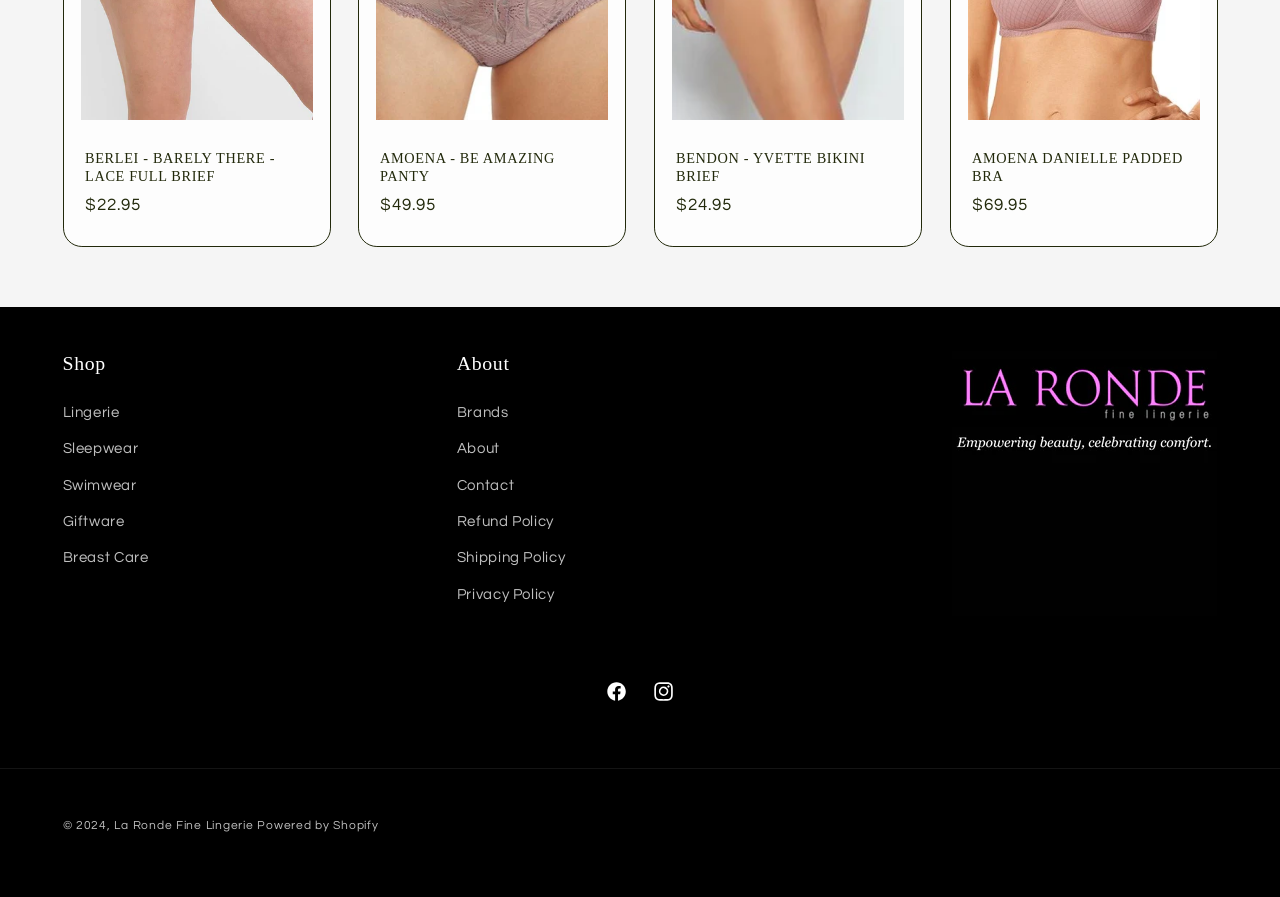Find the bounding box coordinates for the element that must be clicked to complete the instruction: "View Lingerie". The coordinates should be four float numbers between 0 and 1, indicated as [left, top, right, bottom].

[0.049, 0.446, 0.093, 0.48]